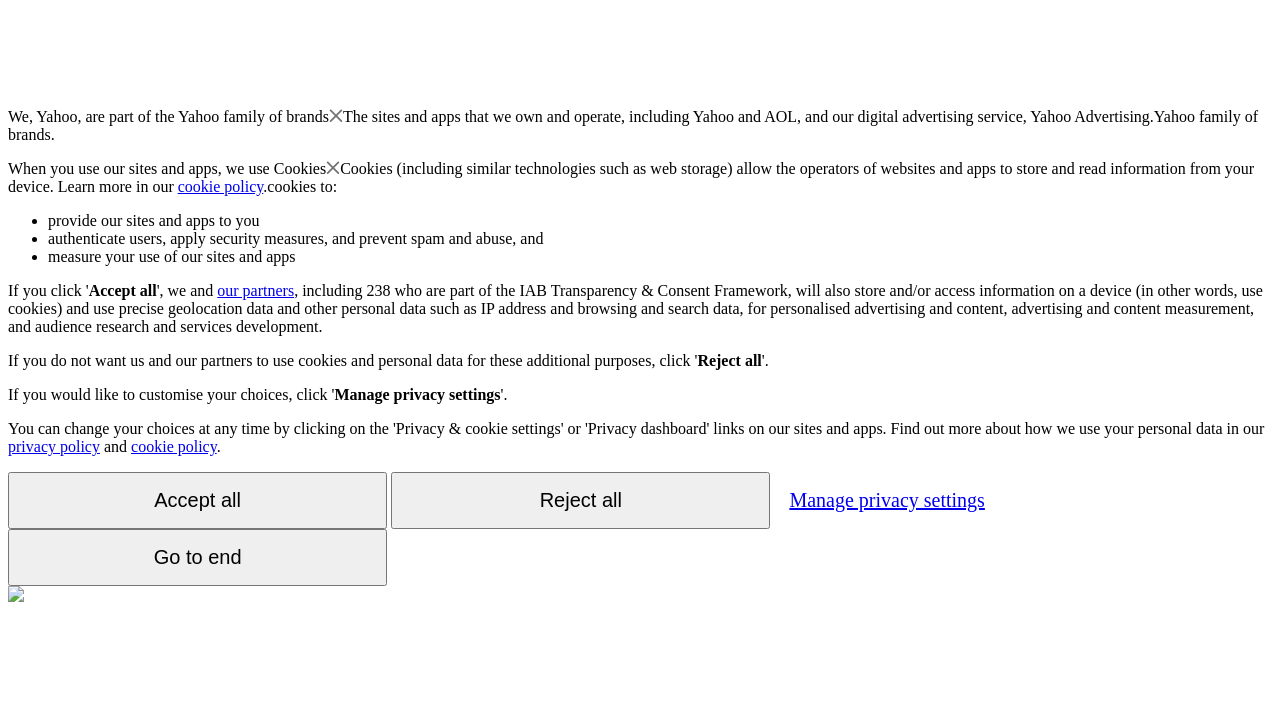Identify the bounding box for the element characterized by the following description: "Go to end".

[0.006, 0.731, 0.302, 0.809]